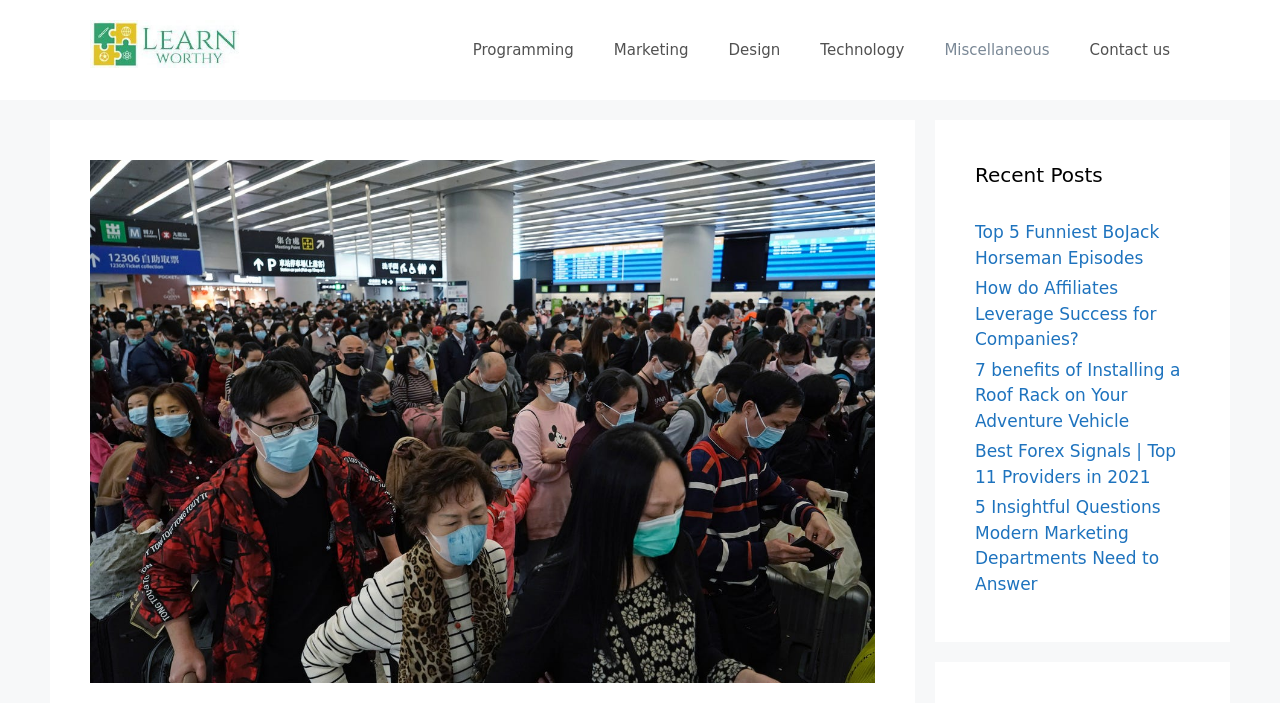Please find the bounding box coordinates for the clickable element needed to perform this instruction: "Check out the Top 5 Funniest BoJack Horseman Episodes".

[0.762, 0.316, 0.906, 0.381]